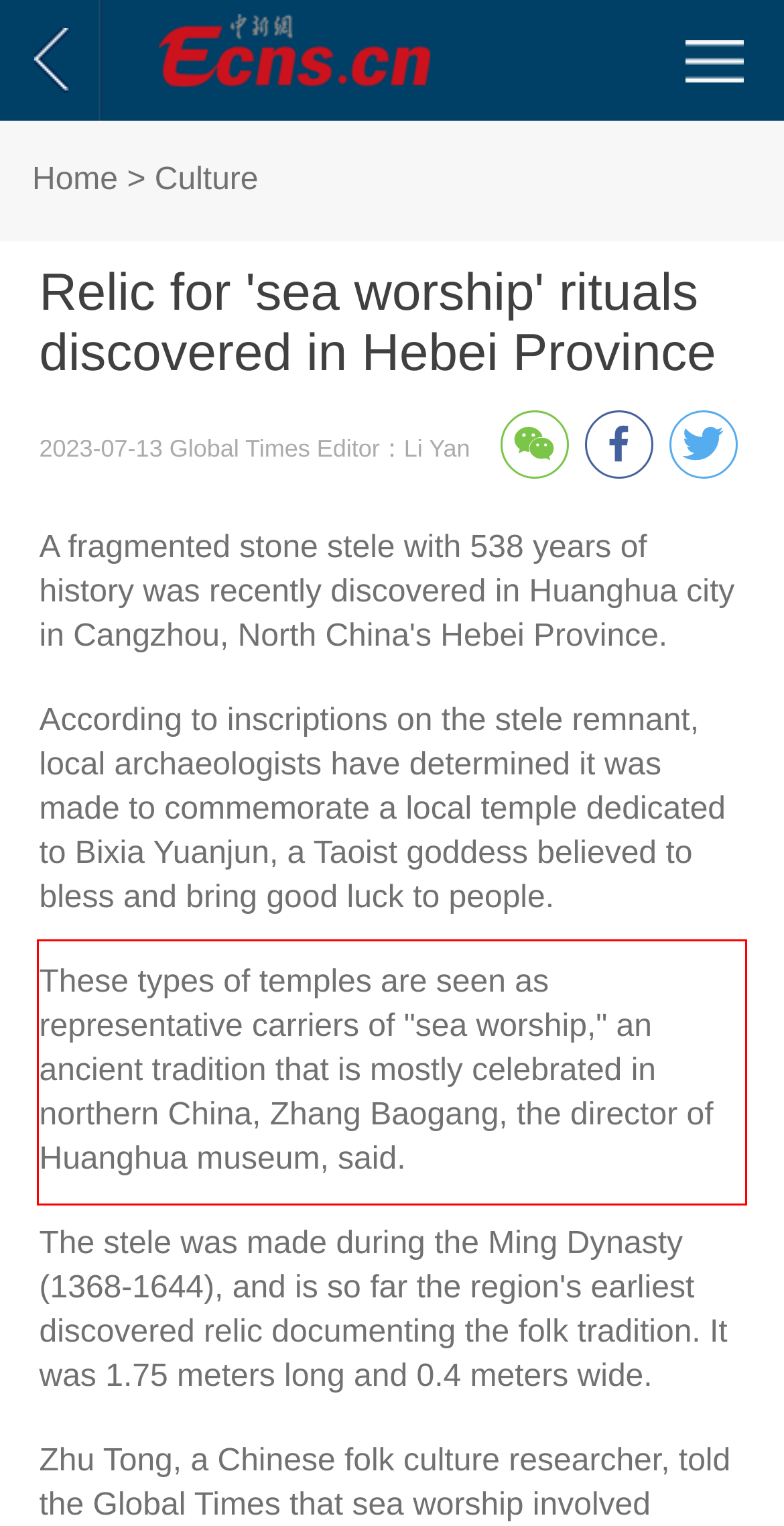You are provided with a webpage screenshot that includes a red rectangle bounding box. Extract the text content from within the bounding box using OCR.

These types of temples are seen as representative carriers of "sea worship," an ancient tradition that is mostly celebrated in northern China, Zhang Baogang, the director of Huanghua museum, said.